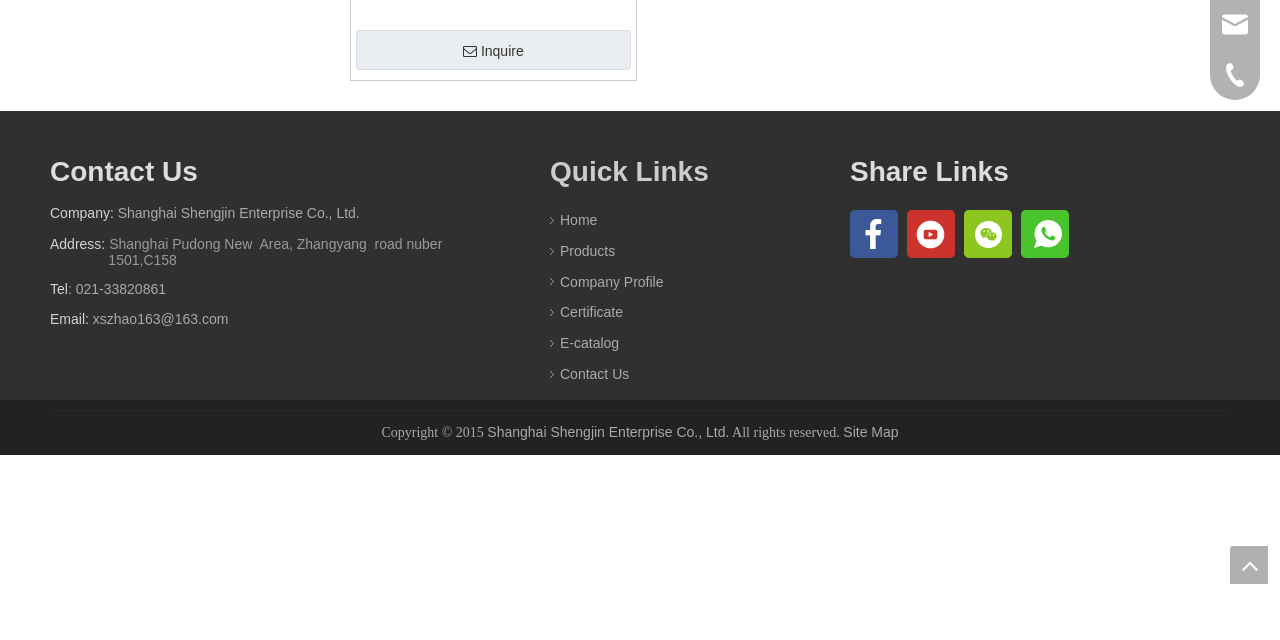Find the bounding box coordinates for the HTML element specified by: "Products".

[0.438, 0.38, 0.481, 0.405]